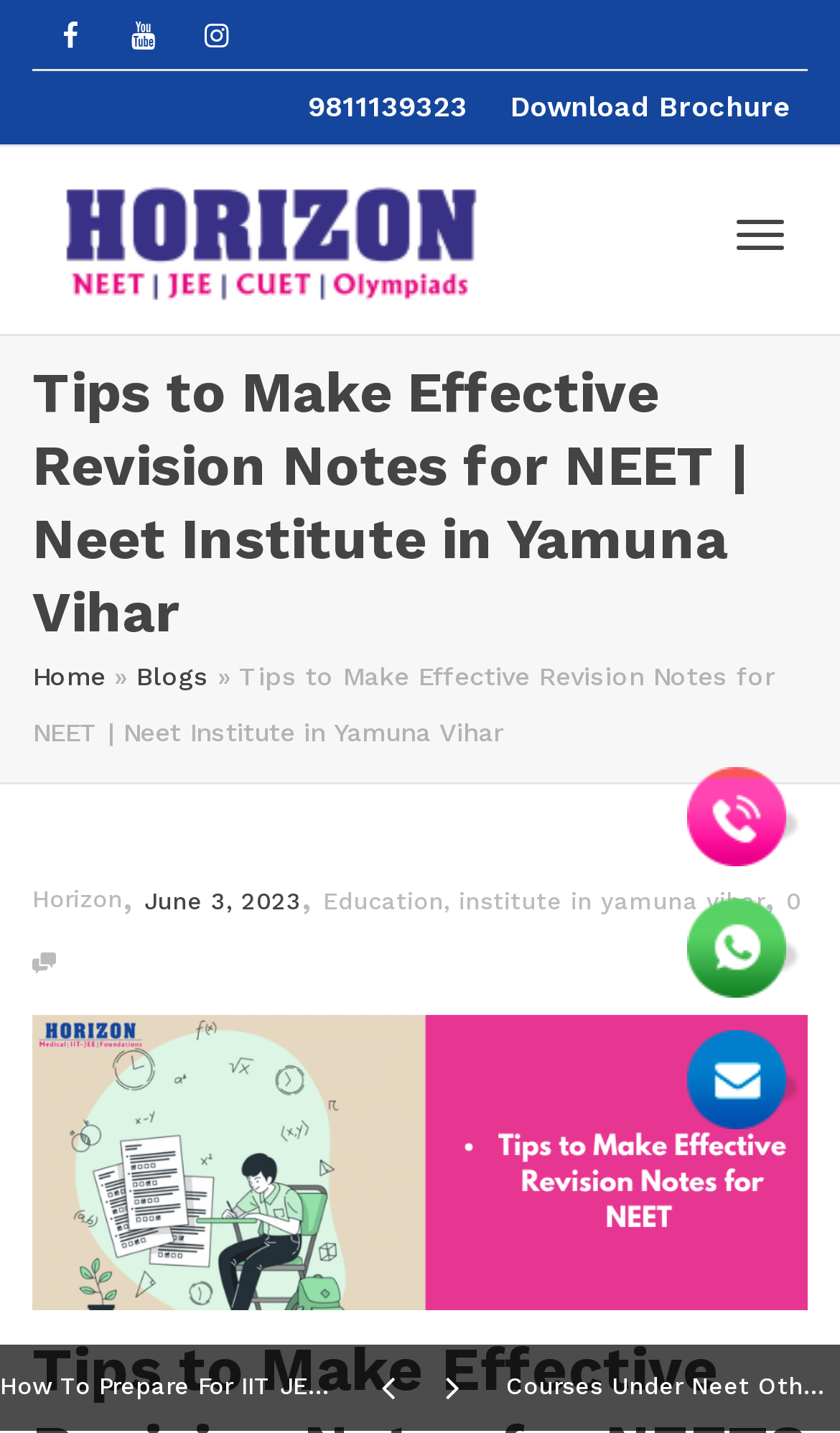What is the date of the blog post?
Refer to the image and give a detailed answer to the query.

The date of the blog post can be found in the middle of the webpage, where it says 'June 3, 2023' as a link.